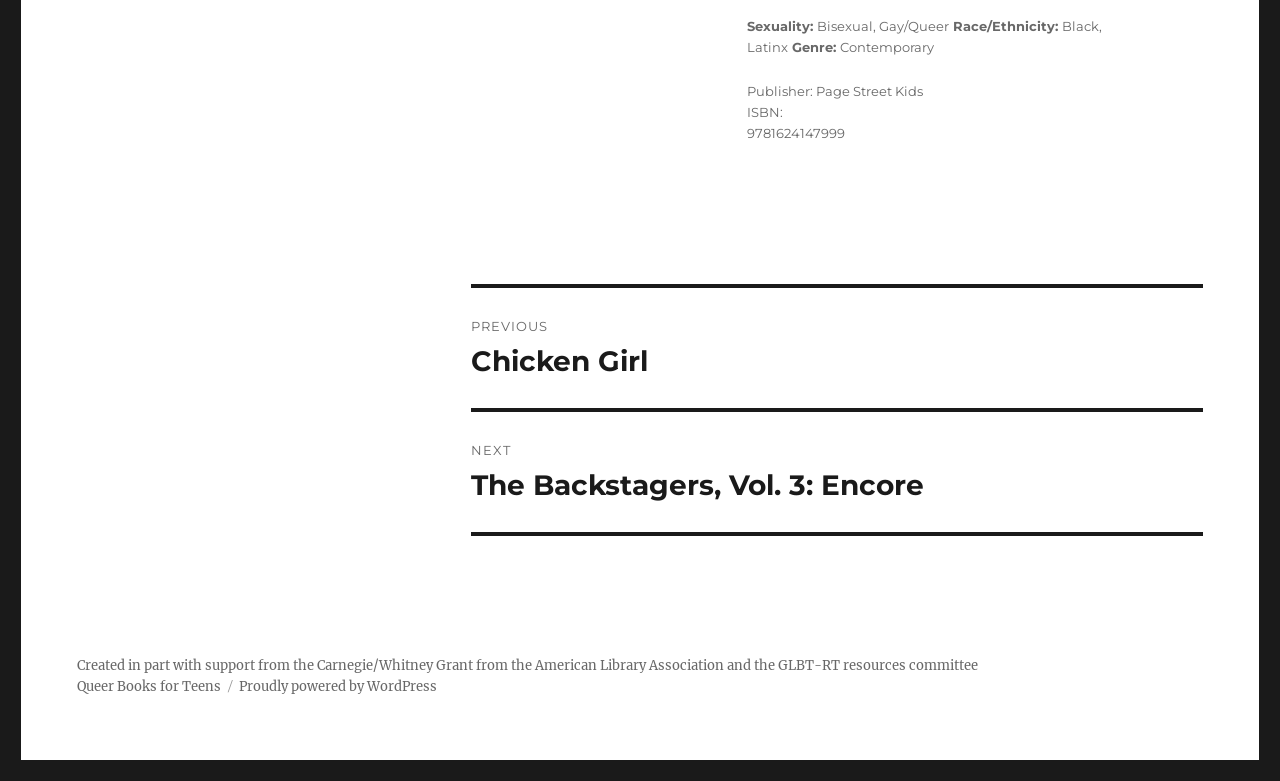What is the sexuality mentioned?
Please answer using one word or phrase, based on the screenshot.

Bisexual, Gay/Queer